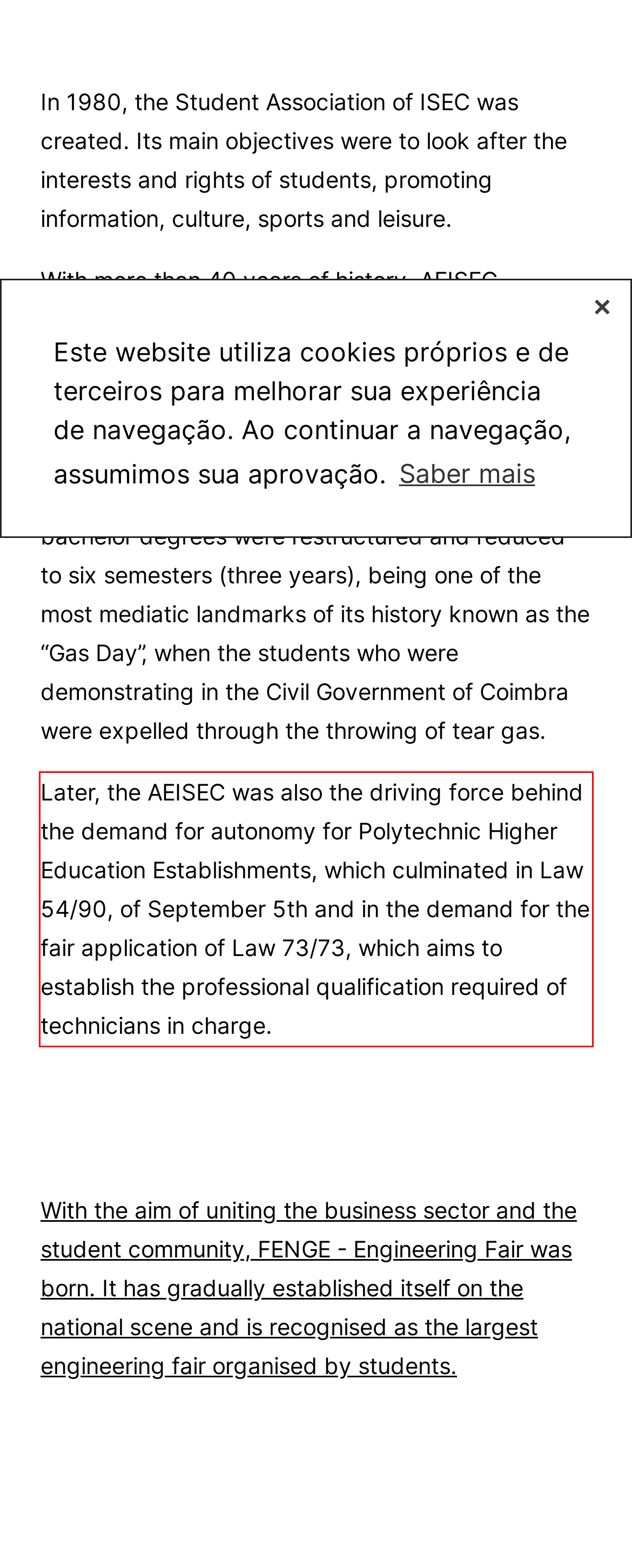Given a webpage screenshot with a red bounding box, perform OCR to read and deliver the text enclosed by the red bounding box.

Later, the AEISEC was also the driving force behind the demand for autonomy for Polytechnic Higher Education Establishments, which culminated in Law 54/90, of September 5th and in the demand for the fair application of Law 73/73, which aims to establish the professional qualification required of technicians in charge.